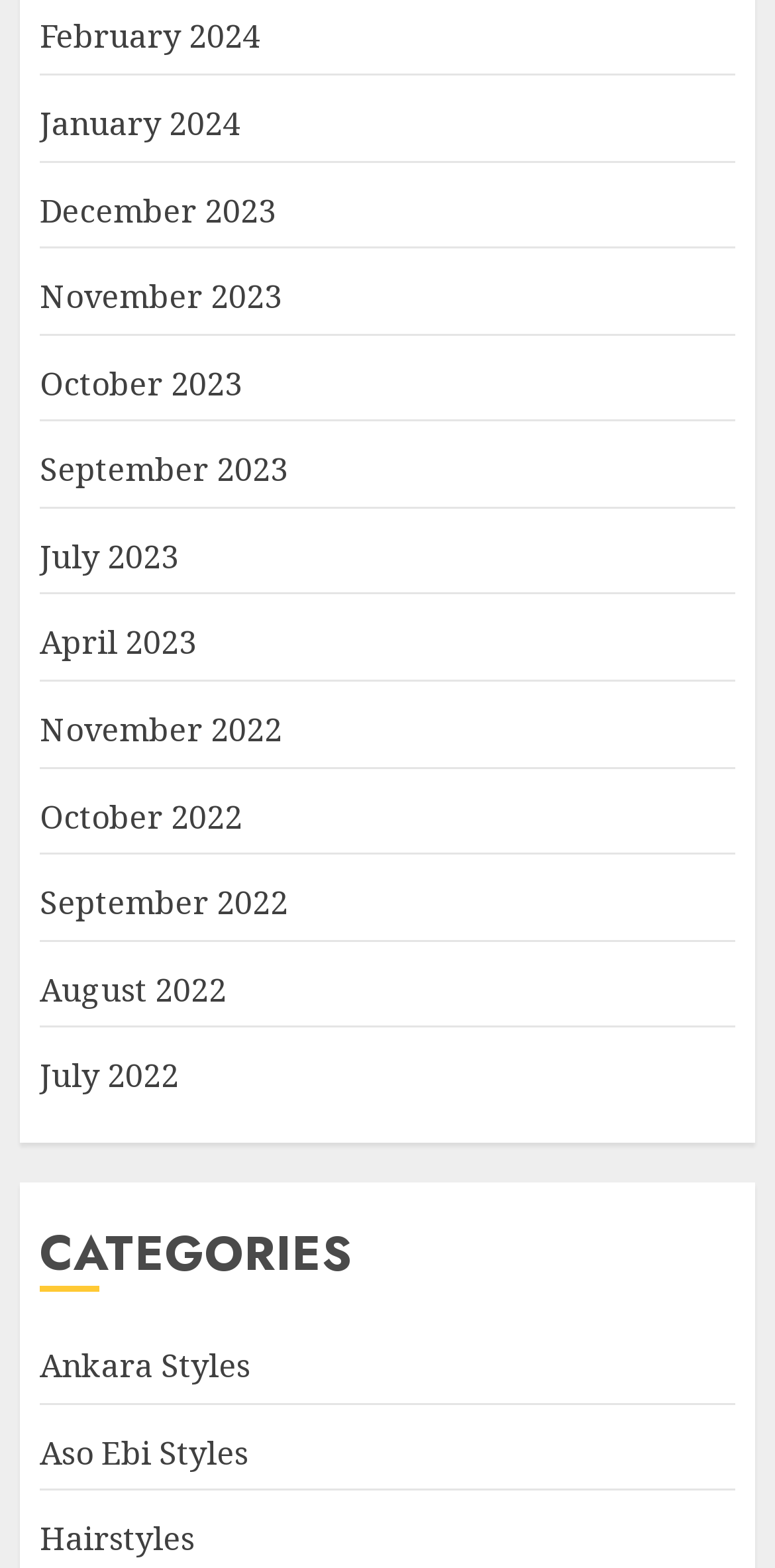Please identify the bounding box coordinates of the element's region that I should click in order to complete the following instruction: "View February 2024". The bounding box coordinates consist of four float numbers between 0 and 1, i.e., [left, top, right, bottom].

[0.051, 0.009, 0.336, 0.038]